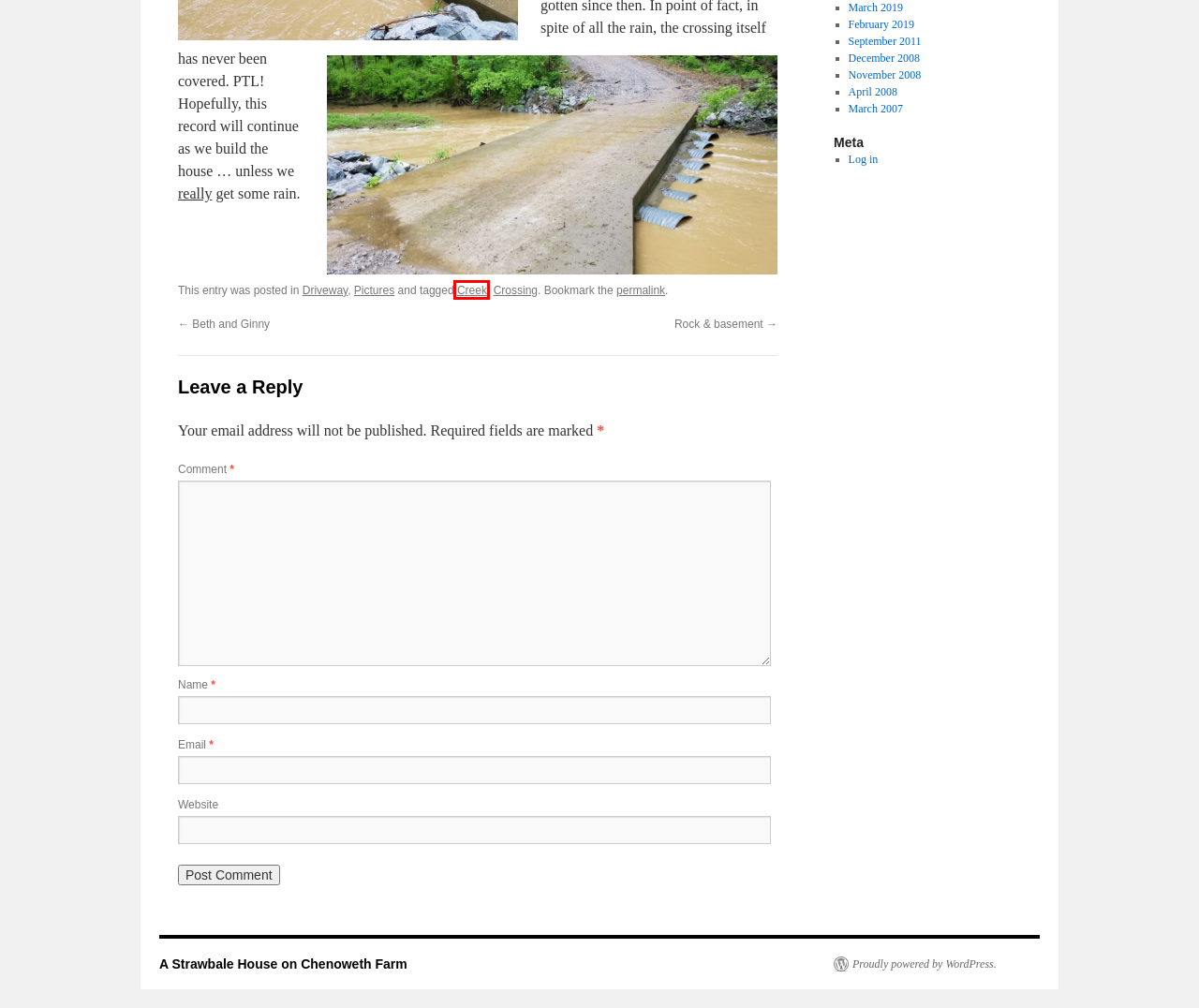A screenshot of a webpage is given with a red bounding box around a UI element. Choose the description that best matches the new webpage shown after clicking the element within the red bounding box. Here are the candidates:
A. Blog Tool, Publishing Platform, and CMS – WordPress.org
B. Pictures Archives - A Strawbale House on Chenoweth FarmA Strawbale House on Chenoweth Farm
C. Driveway Archives - A Strawbale House on Chenoweth FarmA Strawbale House on Chenoweth Farm
D. Creek Archives - A Strawbale House on Chenoweth FarmA Strawbale House on Chenoweth Farm
E. March 2007 - A Strawbale House on Chenoweth FarmA Strawbale House on Chenoweth Farm
F. November 2008 - A Strawbale House on Chenoweth FarmA Strawbale House on Chenoweth Farm
G. December 2008 - A Strawbale House on Chenoweth FarmA Strawbale House on Chenoweth Farm
H. February 2019 - A Strawbale House on Chenoweth FarmA Strawbale House on Chenoweth Farm

D